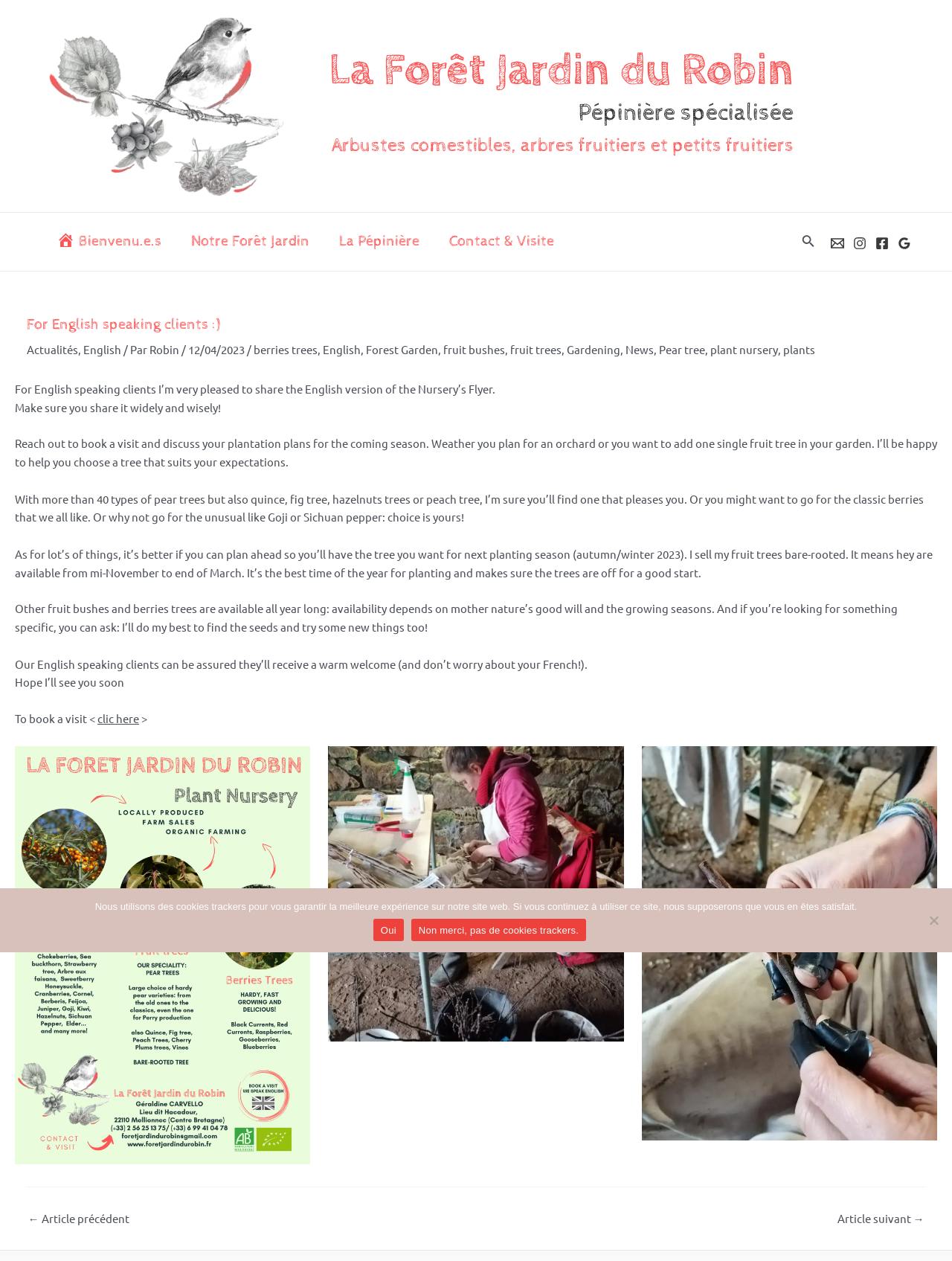Generate a detailed explanation of the webpage's features and information.

This webpage is about La Forêt Jardin du Robin, a nursery specializing in edible bushes, fruit trees, and small fruit trees. At the top, there is a logo of Pépinière Forêt Jardin du Robin, followed by a navigation menu with links to different sections of the website, including "Bienvenu.e.s", "Notre Forêt Jardin", "La Pépinière", and "Contact & Visite". 

On the top right, there are social media links, including Email, Instagram, Facebook, and Google Reviews. Below the navigation menu, there is a heading that reads "La Forêt Jardin du Robin" and a subheading that describes the nursery's specialty.

The main content of the webpage is an article written in English, which is divided into several paragraphs. The article starts with a greeting to English-speaking clients and an introduction to the nursery's flyer. It then invites readers to book a visit and discuss their plantation plans for the coming season. The article highlights the variety of fruit trees and bushes available, including pear trees, quince, fig trees, and more. It also mentions that the nursery sells fruit trees bare-rooted, which are available from mid-November to the end of March.

The article continues to explain that other fruit bushes and berries trees are available all year round, depending on the growing seasons. It also assures English-speaking clients that they will receive a warm welcome and can ask for specific trees or seeds.

The article is accompanied by three images, one of which is a poster for English-speaking clients, and the other two appear to be images of the nursery's activities, such as grafting.

At the bottom of the webpage, there is a navigation menu for articles, with links to the previous and next articles. There is also a cookie notice dialog that informs users about the use of cookies on the website and provides options to accept or decline them.